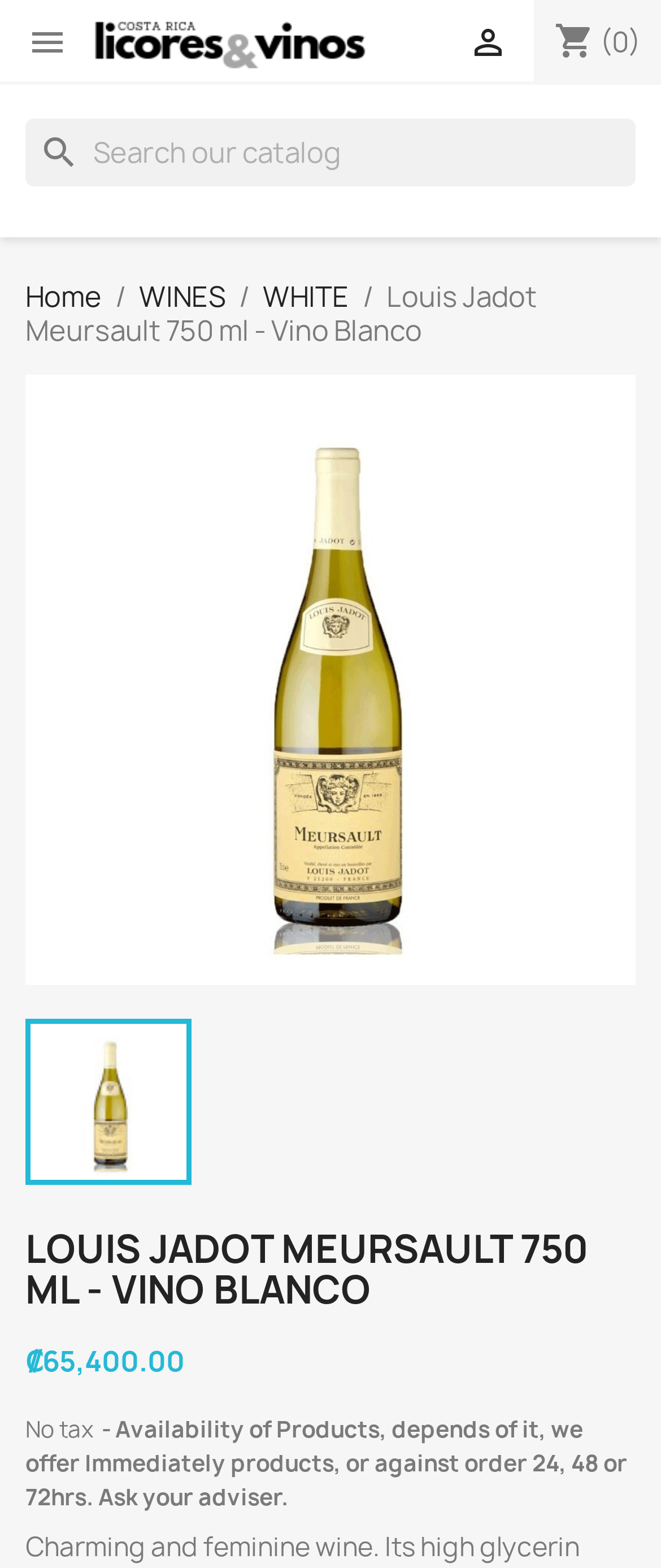Provide a comprehensive caption for the webpage.

This webpage is about a wine product, specifically Louis Jadot Meursault 750 ml - Vino Blanco. At the top, there is a header section with a logo of "Licores y Vinos Costa Rica" on the left, a search bar on the right, and a few links in between, including "Home", "WINES", and "WHITE". Below the header, there is a large image of the wine bottle, taking up most of the width of the page.

On the left side of the page, there is a section with the product name "Louis Jadot Meursault 750 ml - Vino Blanco" in a large font, followed by the price "₡65,400.00" and a note "No tax". Below this section, there is a paragraph of text describing the availability of the product.

On the right side of the page, there is a smaller image of the wine bottle, positioned above a heading with the same product name as before. There is also a short description of the wine, mentioning its characteristics, such as high glycerin, smooth roundness, dry freshness, and ability to age gracefully.

Overall, the webpage is focused on presenting the product information and features of the Louis Jadot Meursault 750 ml - Vino Blanco wine.